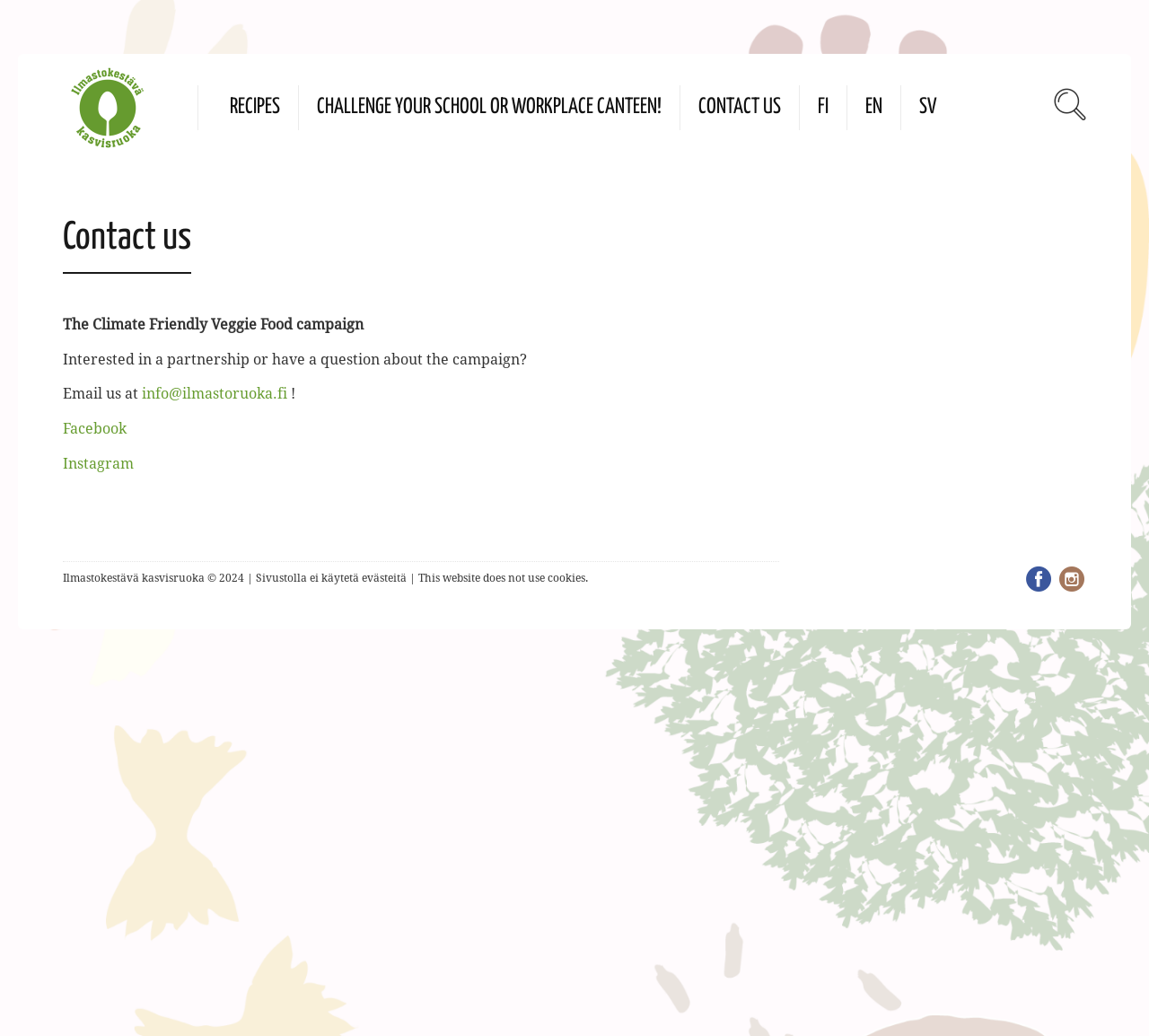Determine the bounding box coordinates of the UI element described below. Use the format (top-left x, top-left y, bottom-right x, bottom-right y) with floating point numbers between 0 and 1: Contact us

[0.608, 0.082, 0.68, 0.126]